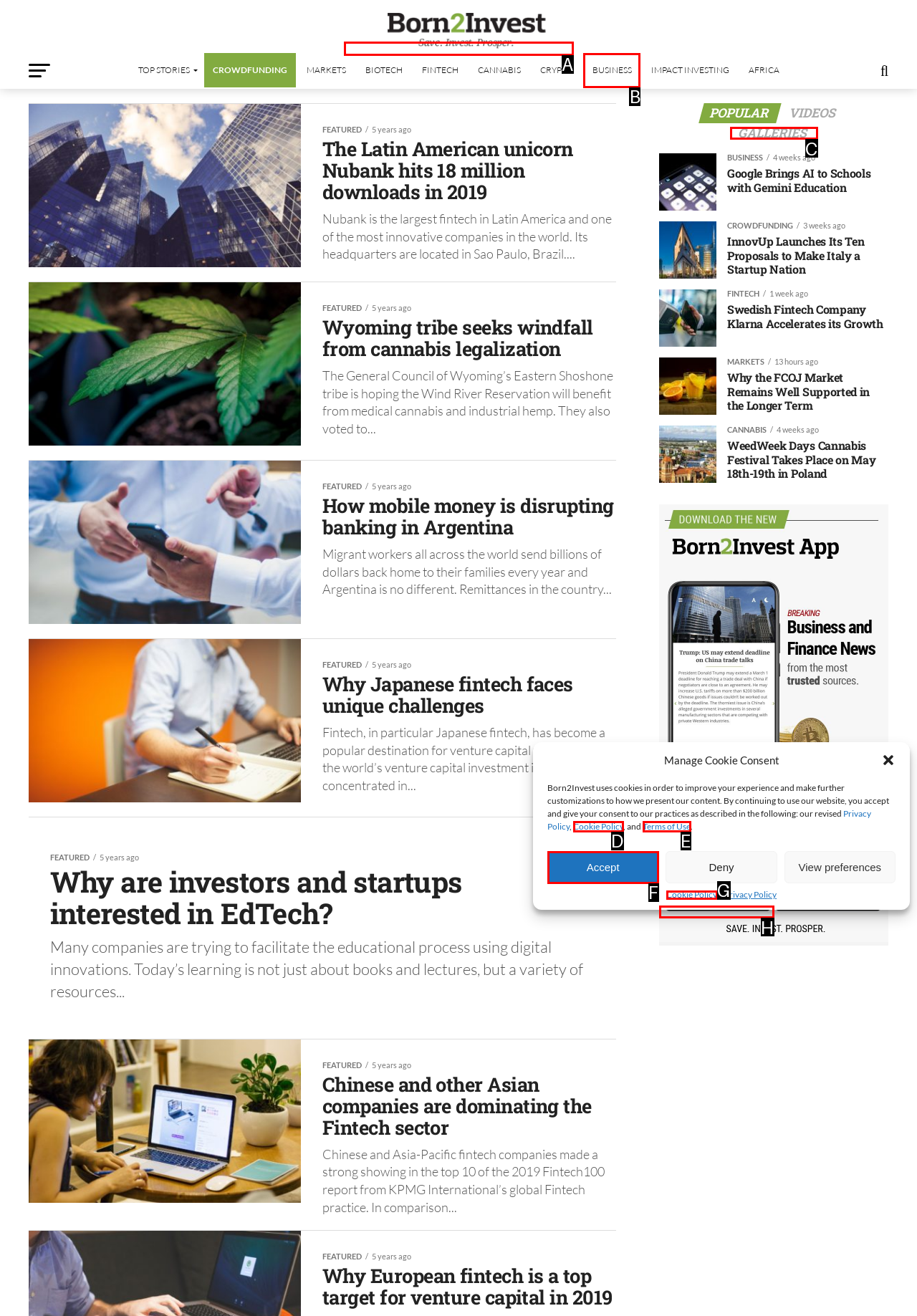Determine the HTML element that best matches this description: Terms of Use from the given choices. Respond with the corresponding letter.

E